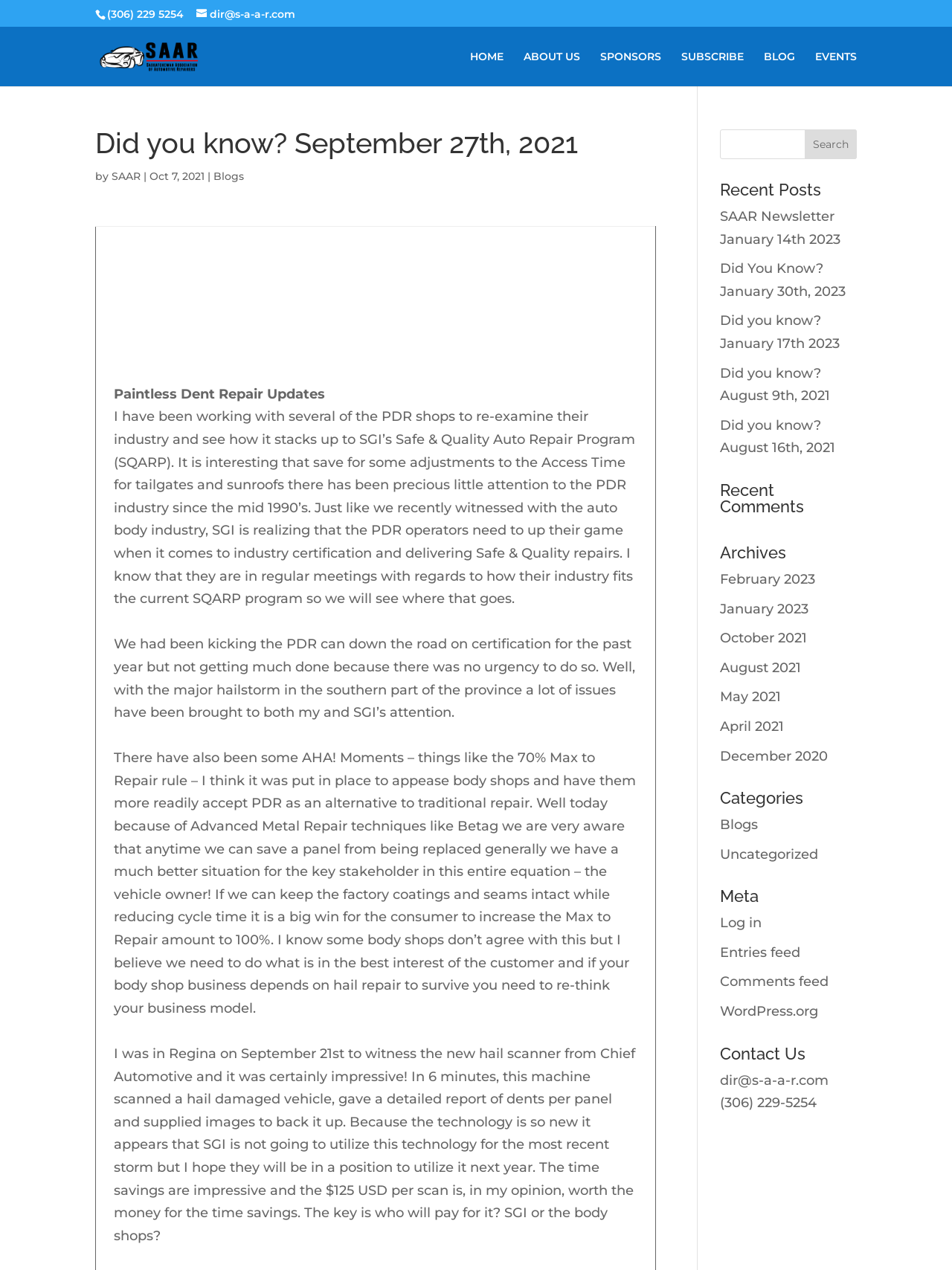What is the purpose of the hail scanner from Chief Automotive?
Please provide a detailed answer to the question.

The purpose of the hail scanner from Chief Automotive is to quickly and accurately scan hail damaged vehicles, providing a detailed report of dents per panel and supplying images to back it up. This technology is mentioned in the blog post as a potential time-saving solution for the paintless dent repair industry.